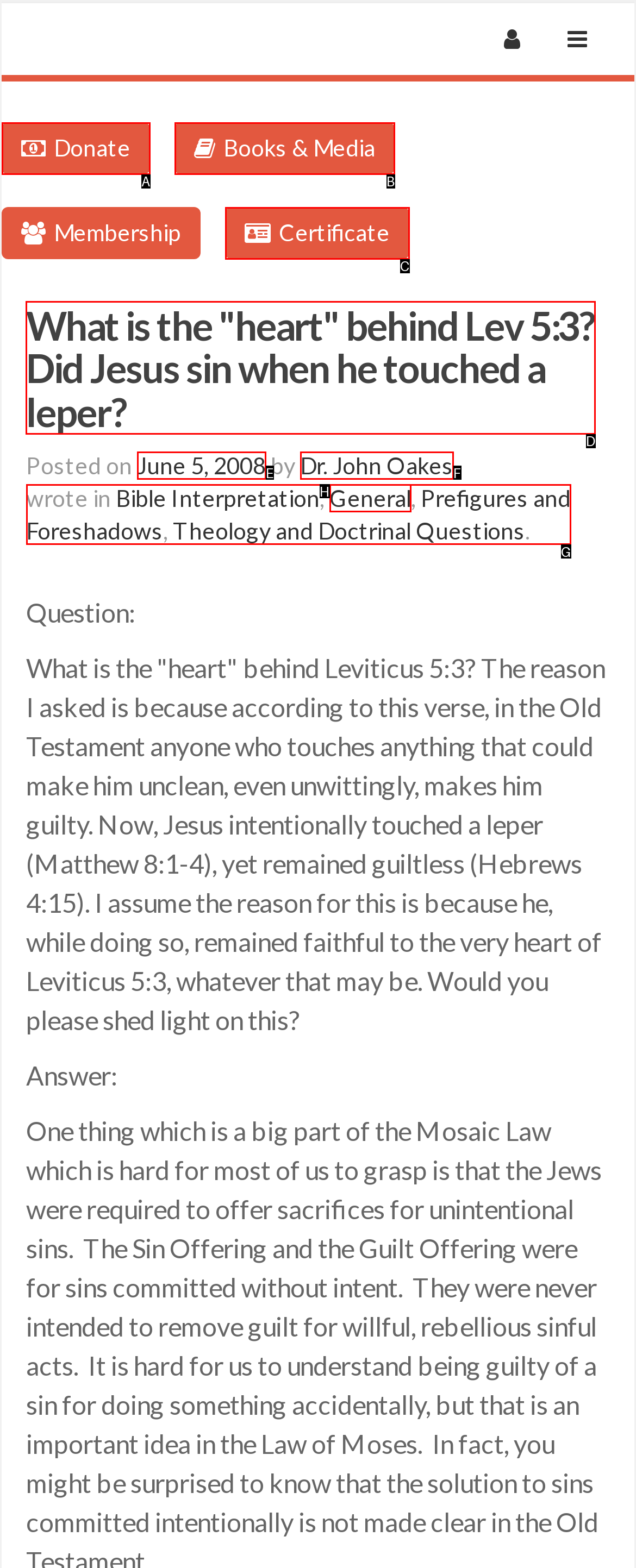Which HTML element should be clicked to perform the following task: Read the article about What is the 'heart' behind Lev 5:3?
Reply with the letter of the appropriate option.

D